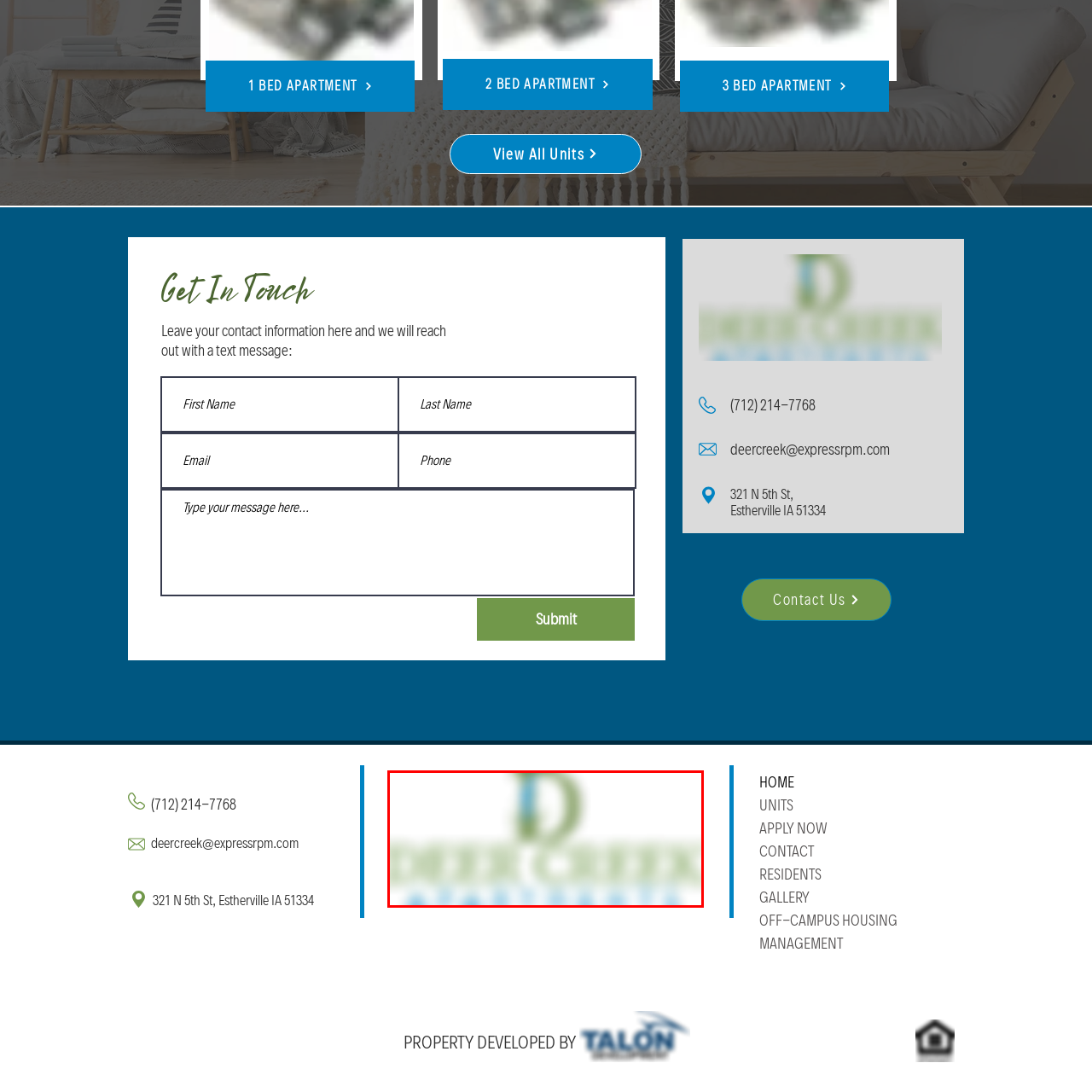Offer an in-depth caption for the image content enclosed by the red border.

The image showcases the logo for "Deer Creek Apartments." The design features a stylized letter "D" prominently in green with a hint of blue, representing the brand's identity, while the text "DEER CREEK" is displayed in a larger, bold font below, also in green. Below that, the word "APARTMENTS" is presented in a lighter, cheerful blue, creating a visually appealing contrast. The logo effectively combines natural colors, reflecting a sense of comfort and community, ideal for a residential living space. This imagery is part of the branding for Deer Creek Apartments, suggesting a welcoming atmosphere for potential residents.